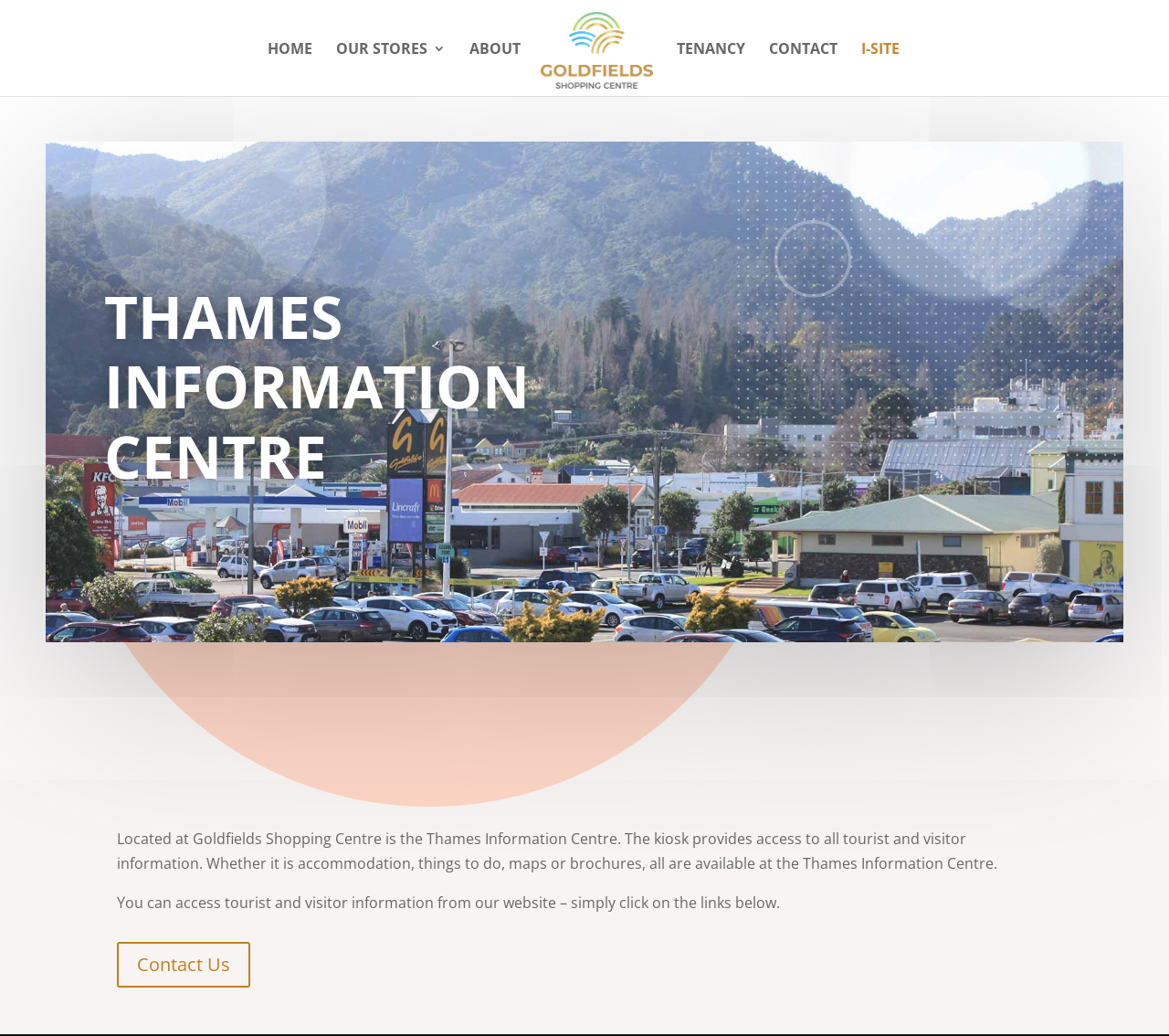What is the contact method mentioned on the webpage? Refer to the image and provide a one-word or short phrase answer.

Contact Us